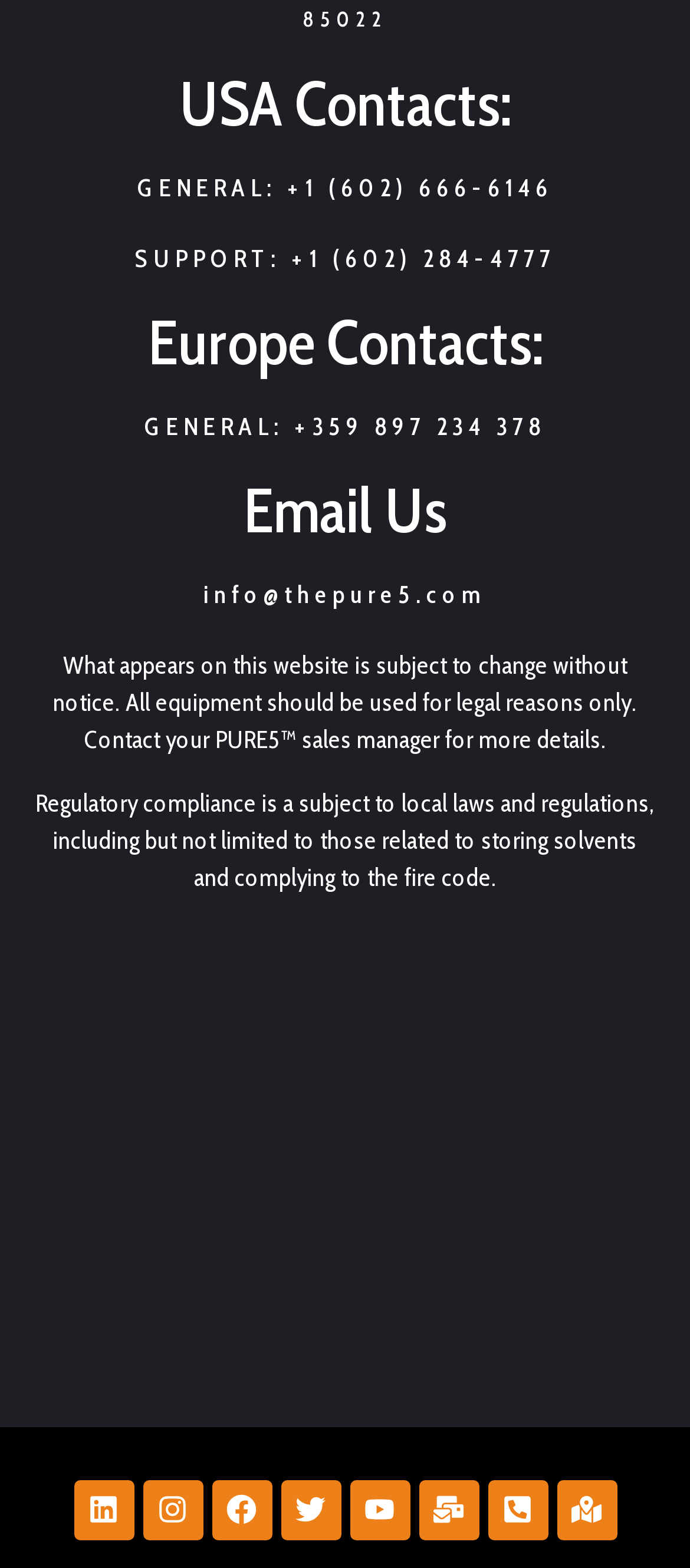Please find the bounding box for the UI component described as follows: "GENERAL: +359 897 234 378".

[0.209, 0.262, 0.791, 0.282]